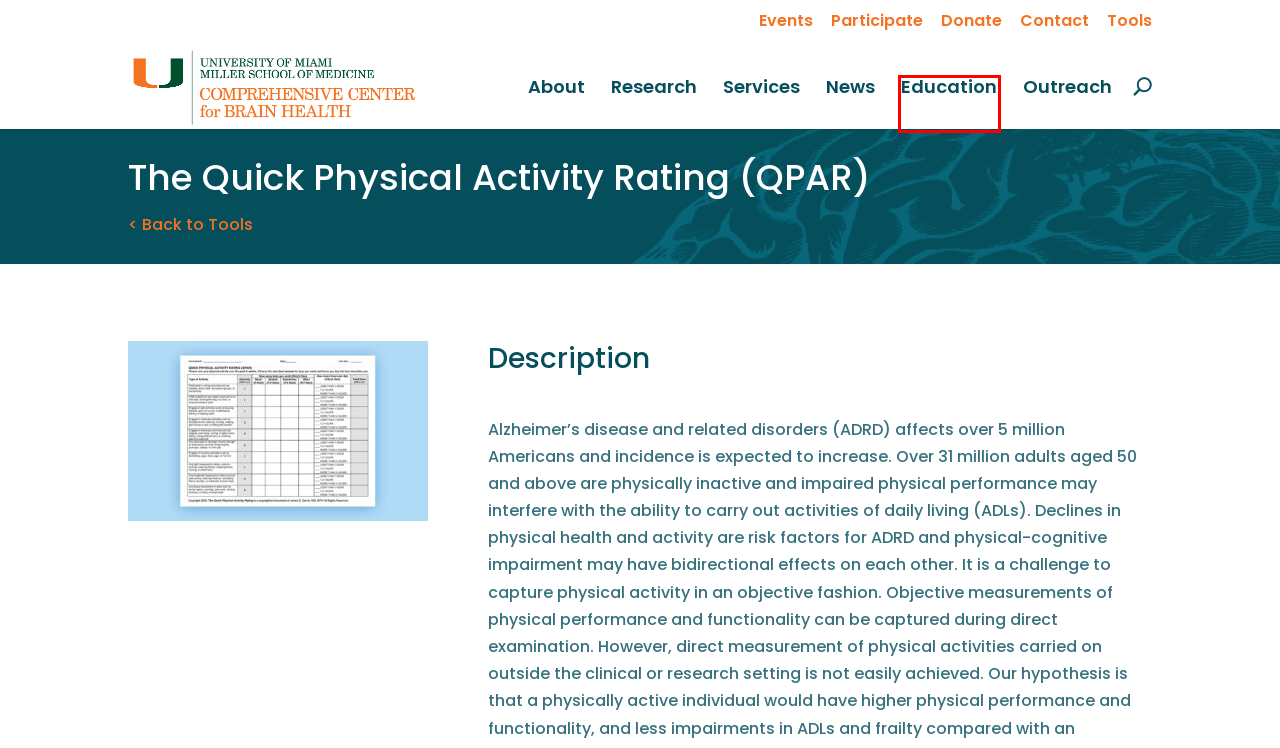You are provided with a screenshot of a webpage that includes a red rectangle bounding box. Please choose the most appropriate webpage description that matches the new webpage after clicking the element within the red bounding box. Here are the candidates:
A. Research - Comprehensive Center for Brain Health
B. Tools - Comprehensive Center for Brain Health
C. Participate - Comprehensive Center for Brain Health
D. Home - Comprehensive Center for Brain Health
E. About - Comprehensive Center for Brain Health
F. Education - Comprehensive Center for Brain Health
G. Services - Comprehensive Center for Brain Health
H. News - Comprehensive Center for Brain Health

F